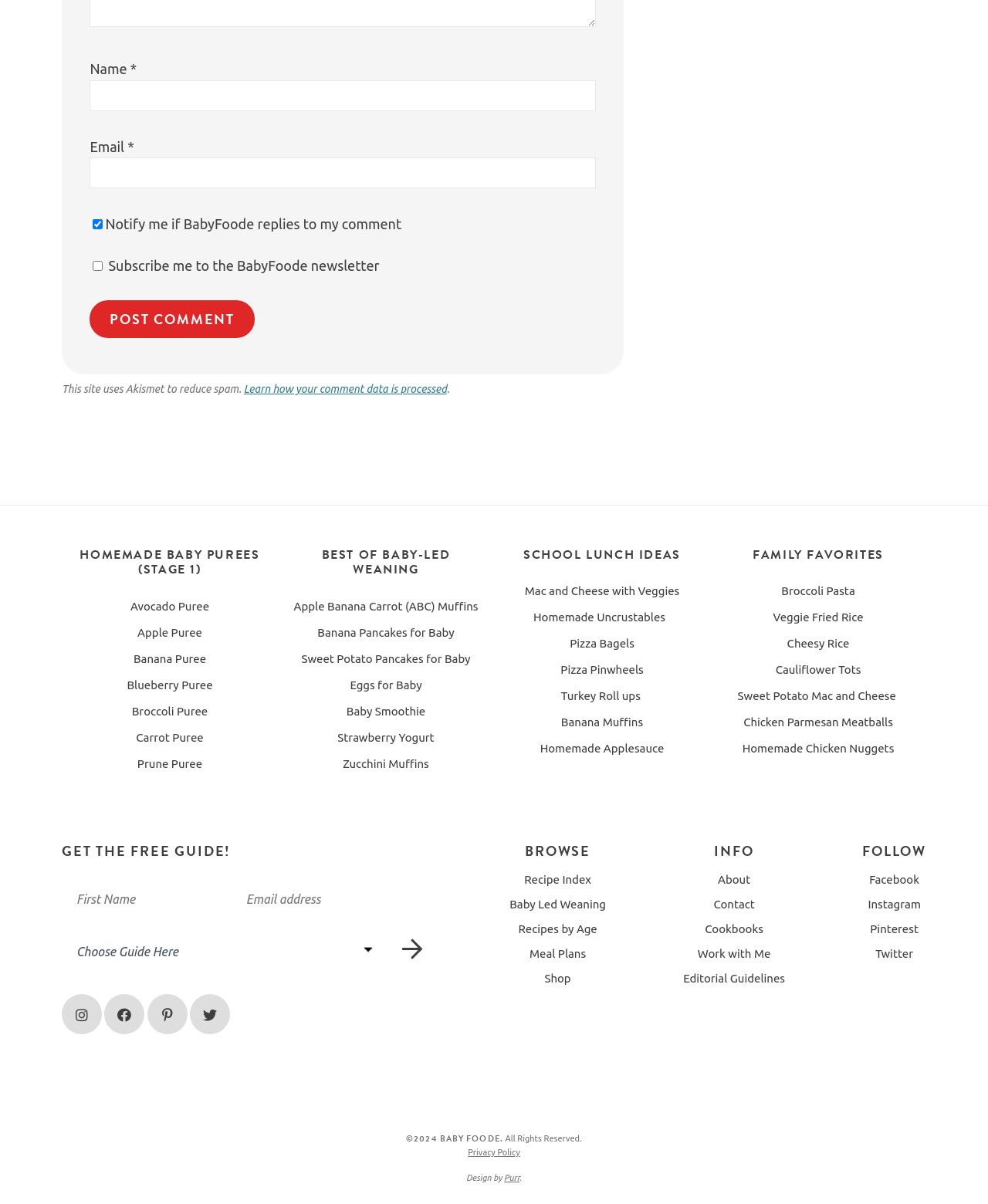What is the purpose of the checkbox 'Notify me if BabyFoode replies to my comment'?
Refer to the image and give a detailed response to the question.

The checkbox 'Notify me if BabyFoode replies to my comment' allows users to opt-in to receive notifications when BabyFoode replies to their comment, ensuring they stay updated on the conversation.